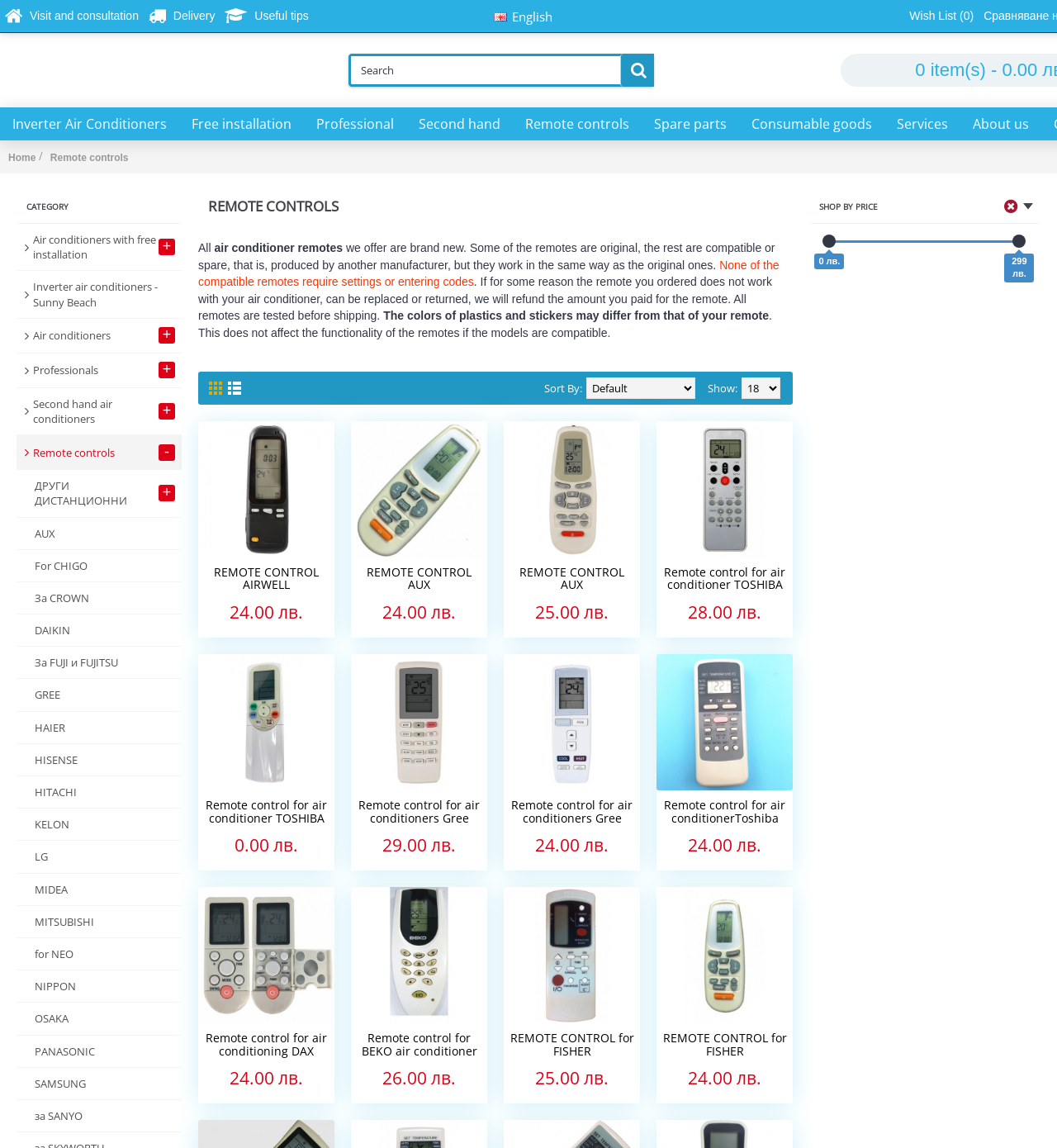Please answer the following question using a single word or phrase: 
What is the price of the first remote control product?

24.00 лв.